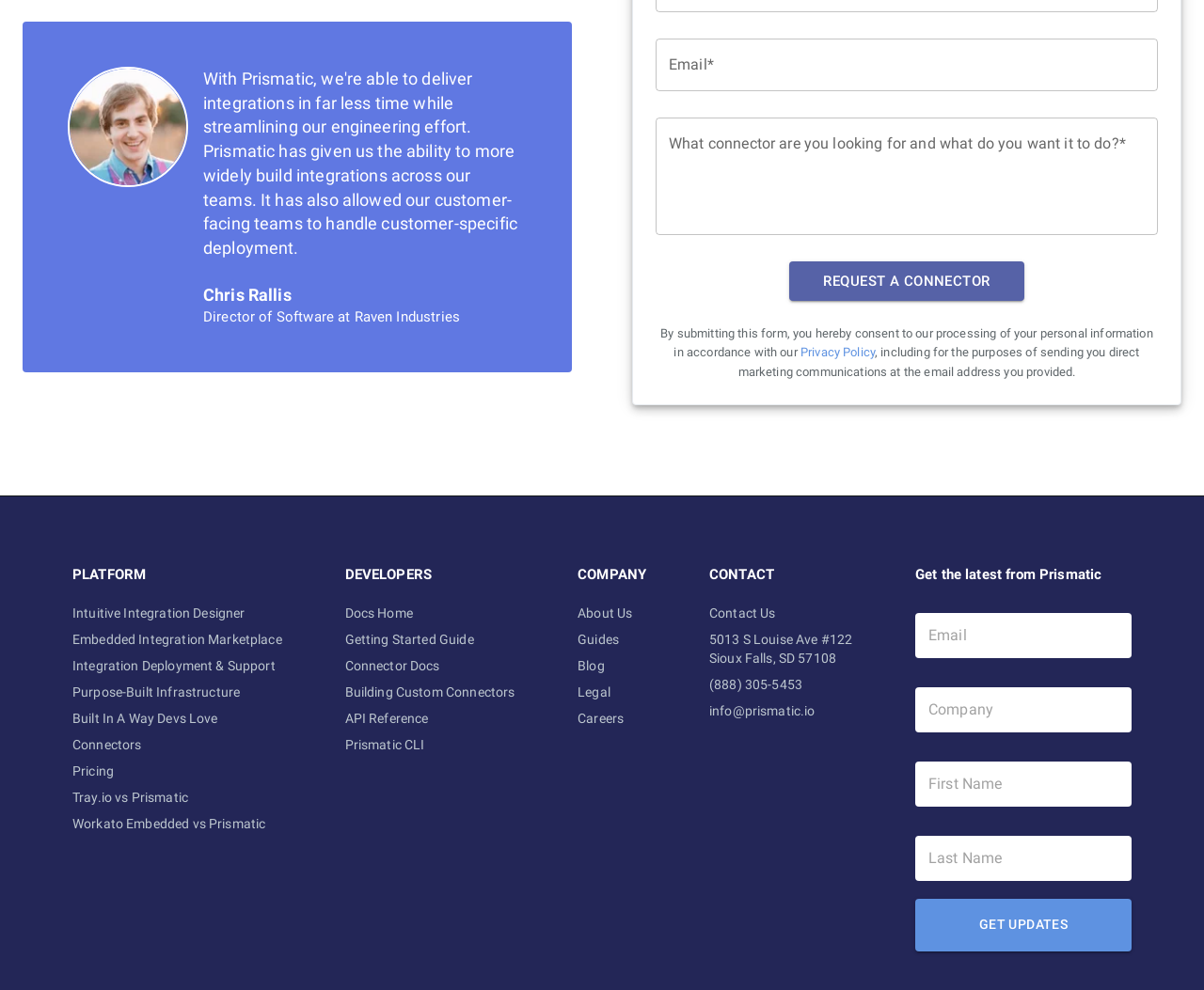What is the name of the company mentioned on the webpage?
Look at the image and answer with only one word or phrase.

Prismatic